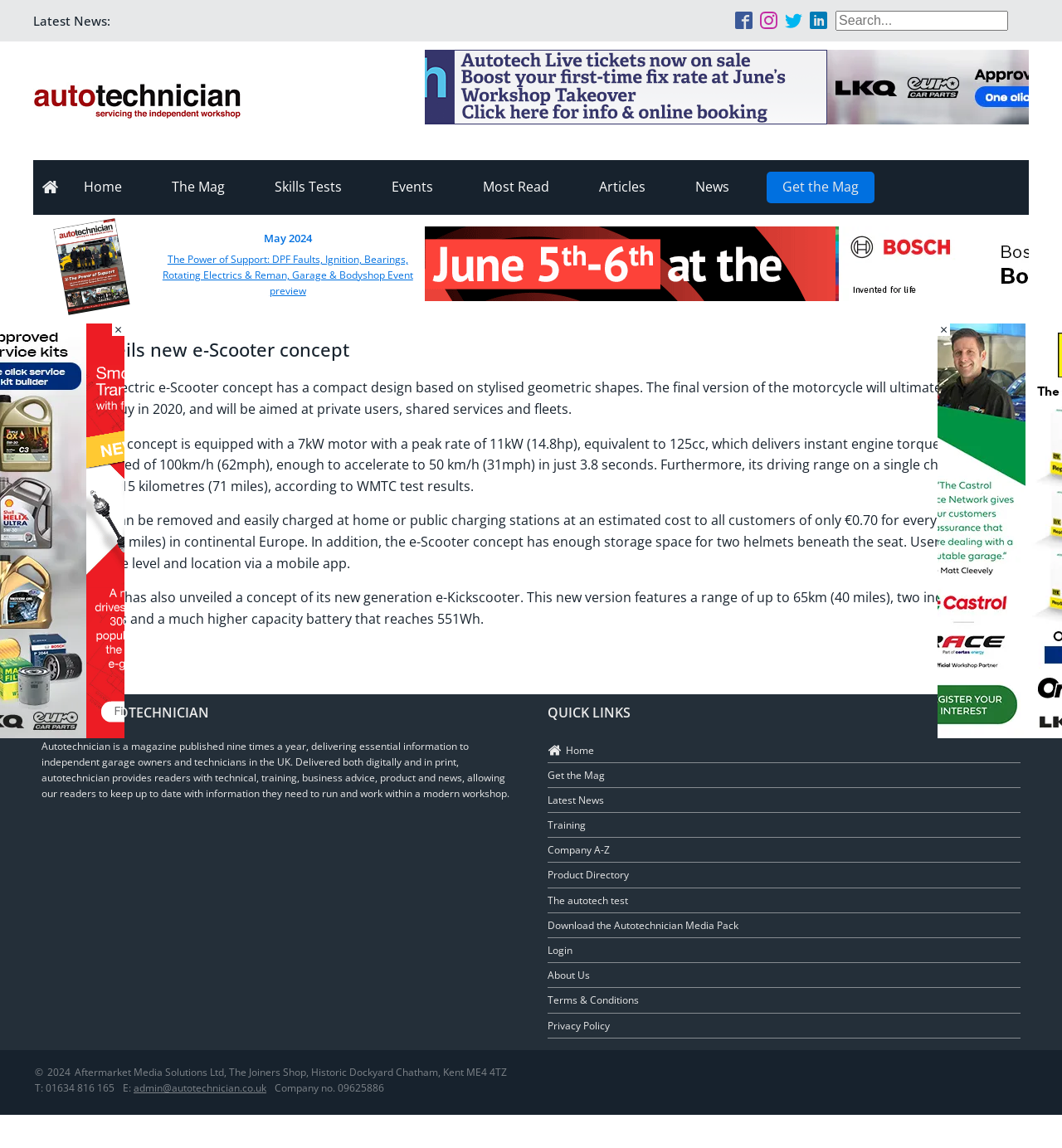Given the following UI element description: "Go San Diego Card", find the bounding box coordinates in the webpage screenshot.

None